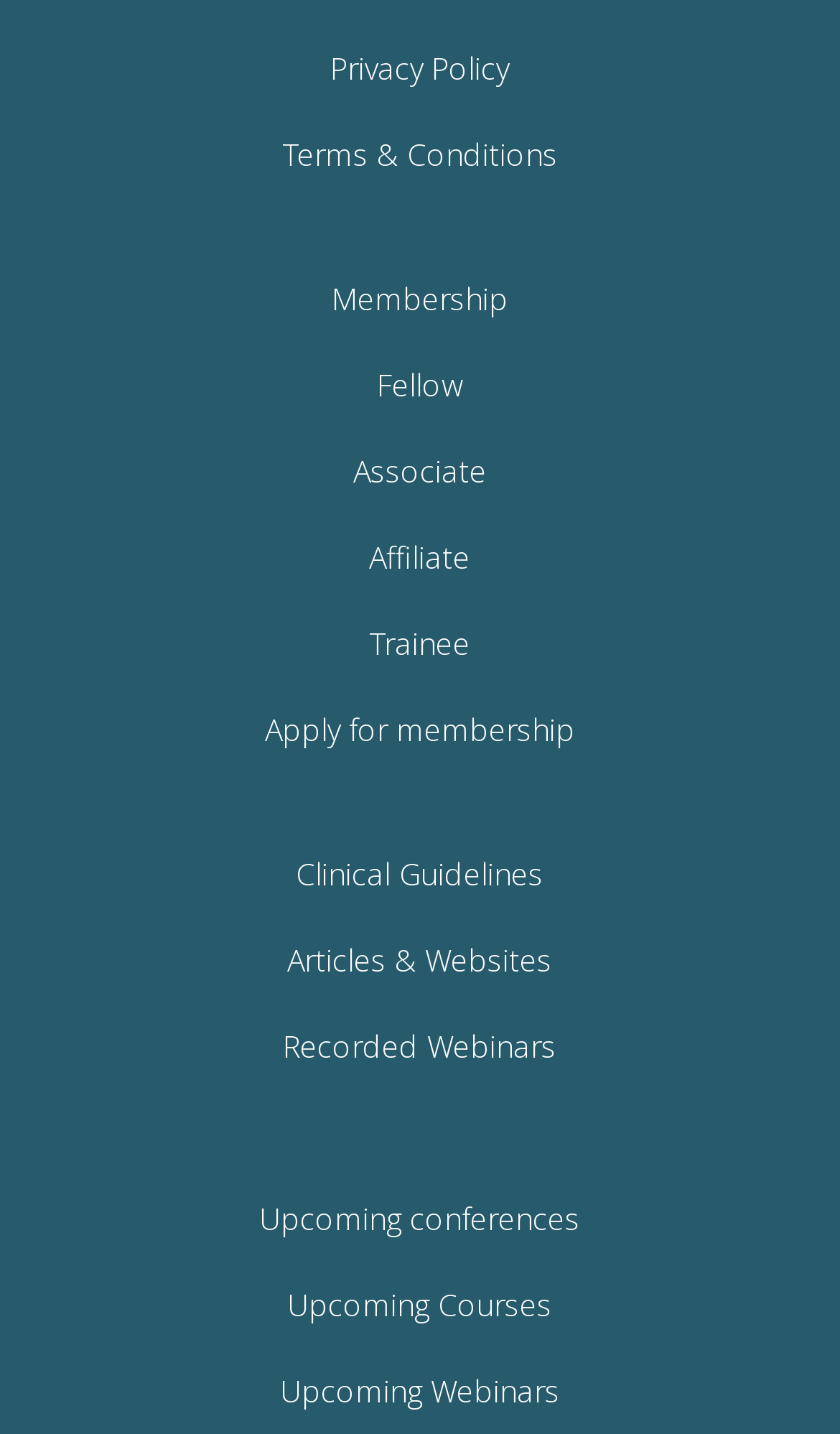Determine the bounding box coordinates of the clickable region to execute the instruction: "Open the menu". The coordinates should be four float numbers between 0 and 1, denoted as [left, top, right, bottom].

None